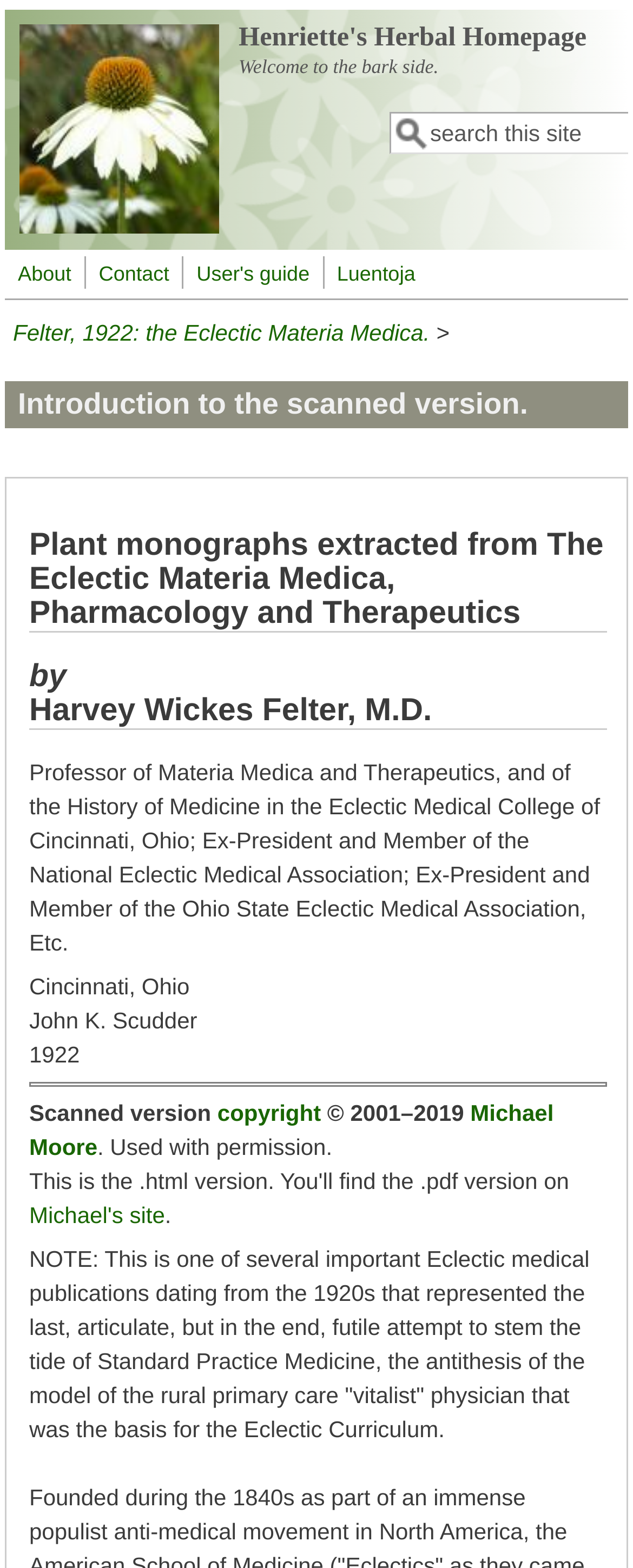What is the year of the scanned version?
Please answer the question as detailed as possible based on the image.

The year of the scanned version can be found in the StaticText '1922' which is located below the heading 'Introduction to the scanned version.' and above the separator, indicating that the scanned version is from 1922.